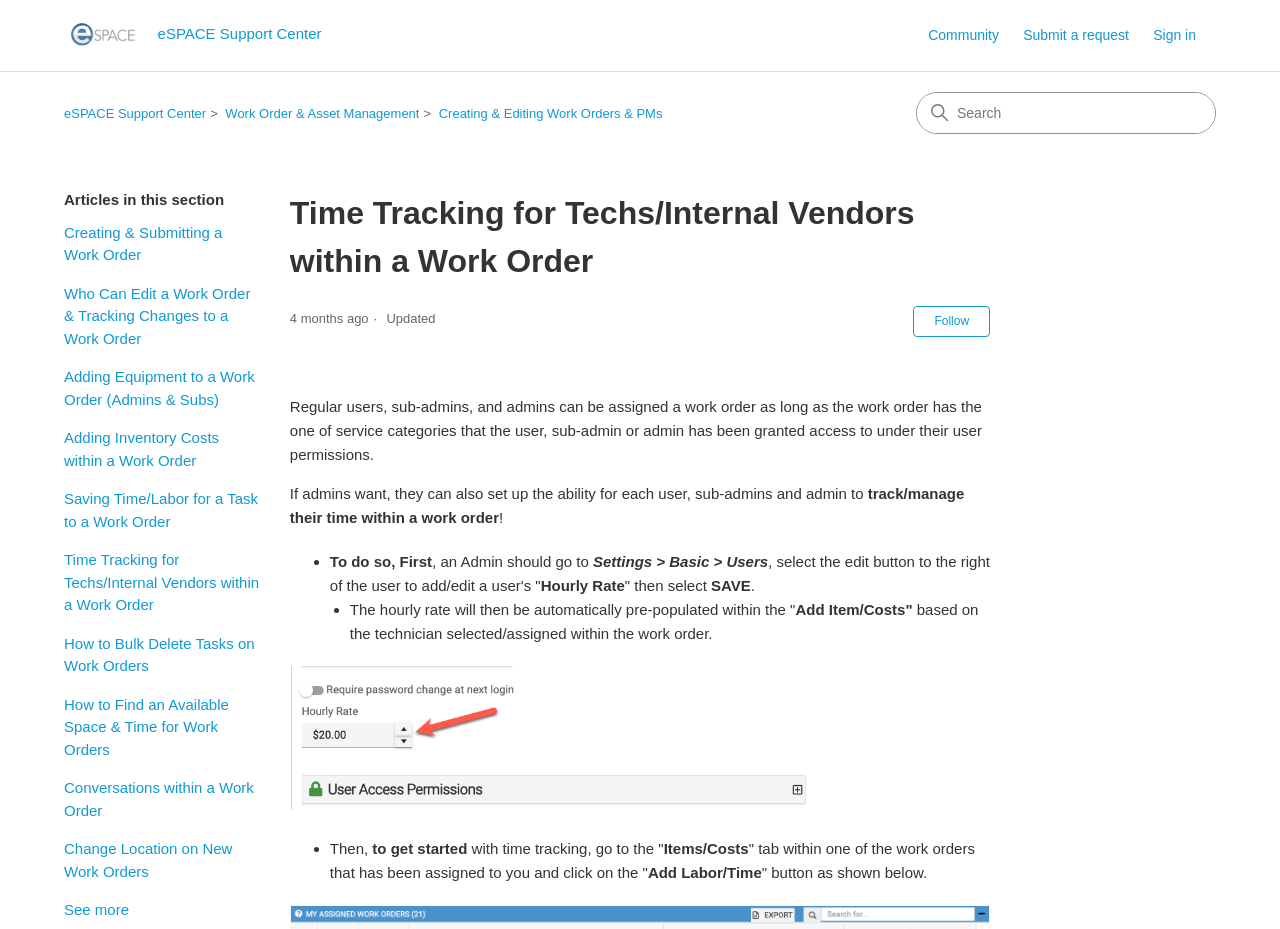Determine the bounding box coordinates for the UI element with the following description: "No Responses". The coordinates should be four float numbers between 0 and 1, represented as [left, top, right, bottom].

None